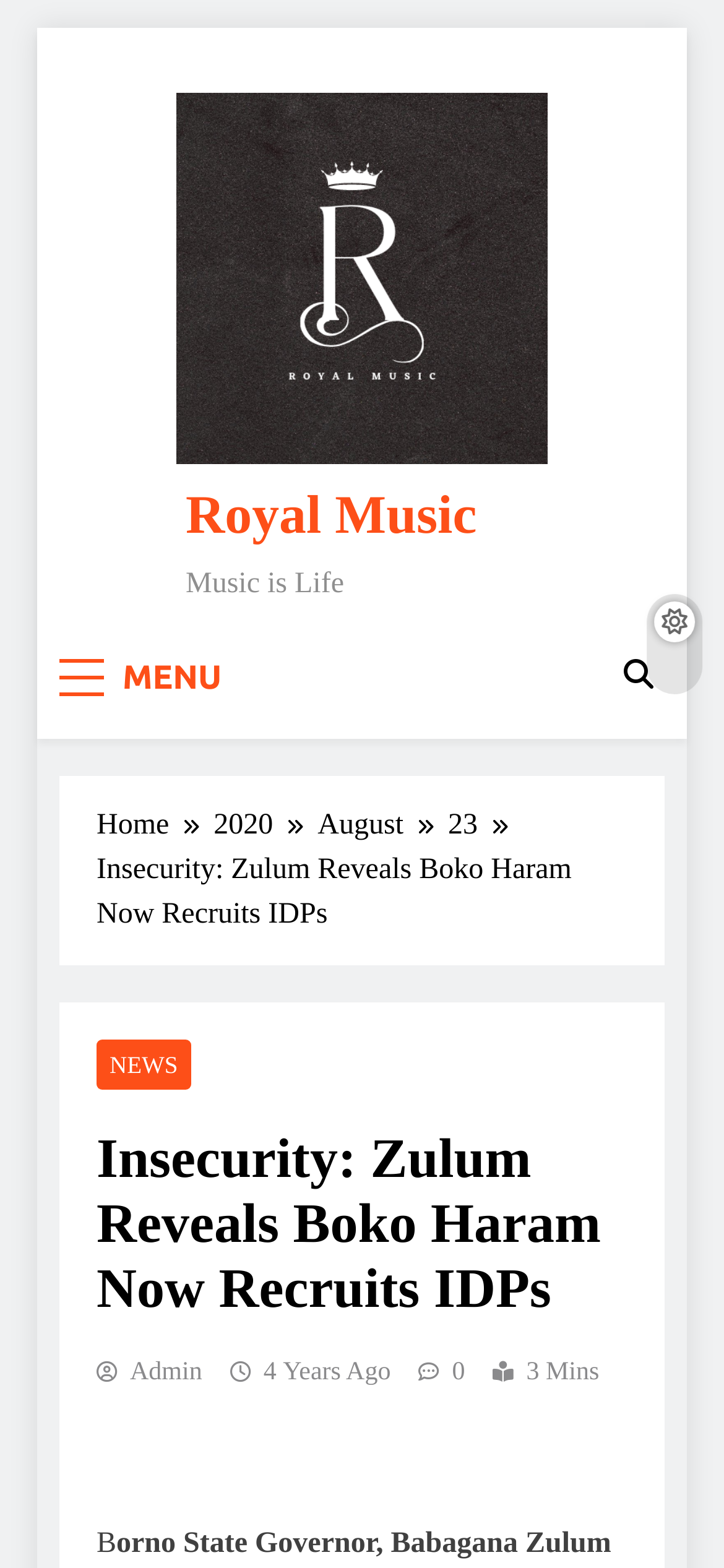Reply to the question with a single word or phrase:
What is the name of the website?

Royal Music